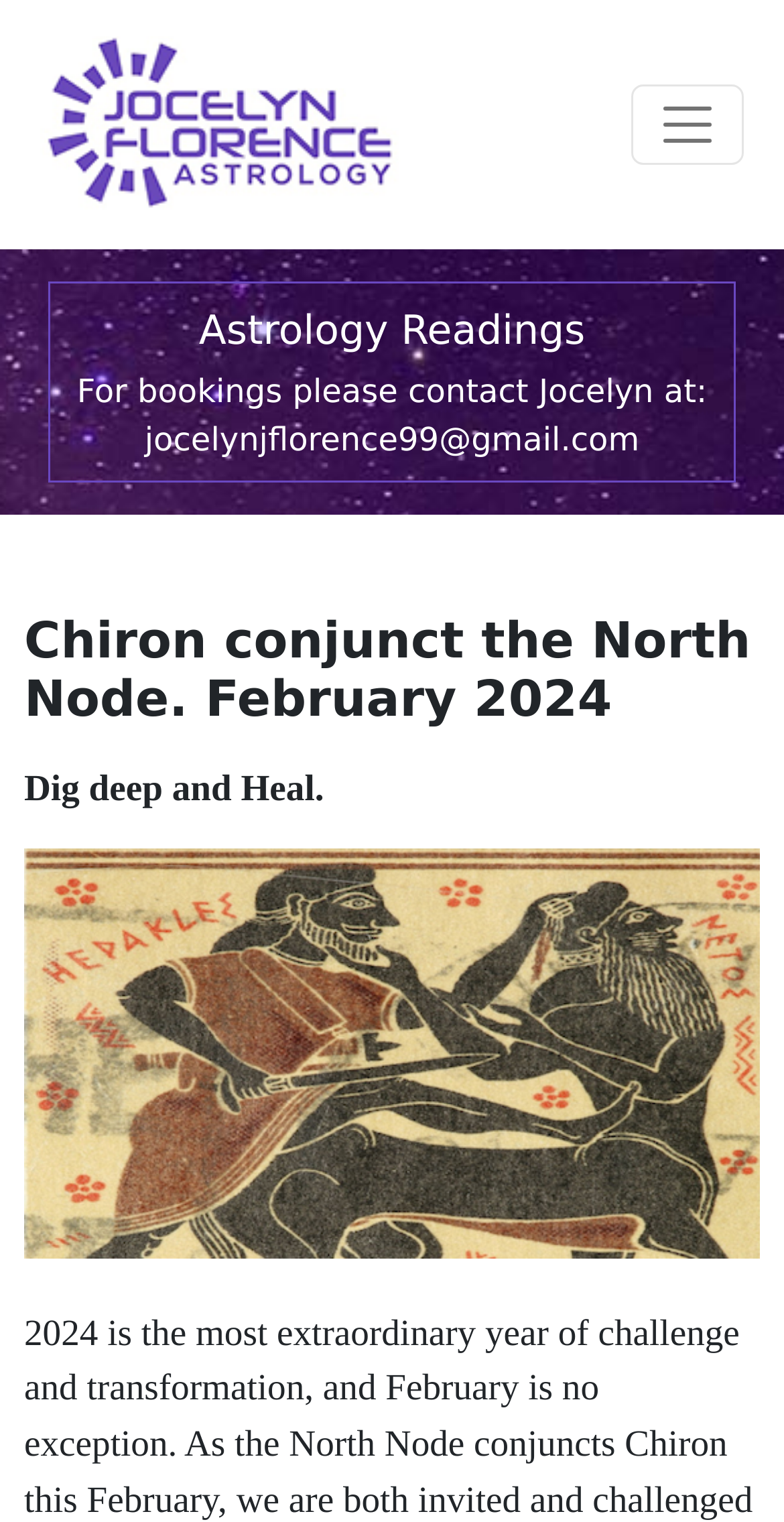Answer the following query with a single word or phrase:
What is the theme of the astrology reading?

Healing